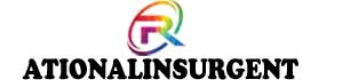Use one word or a short phrase to answer the question provided: 
What font style is used for the brand name?

Bold, black font